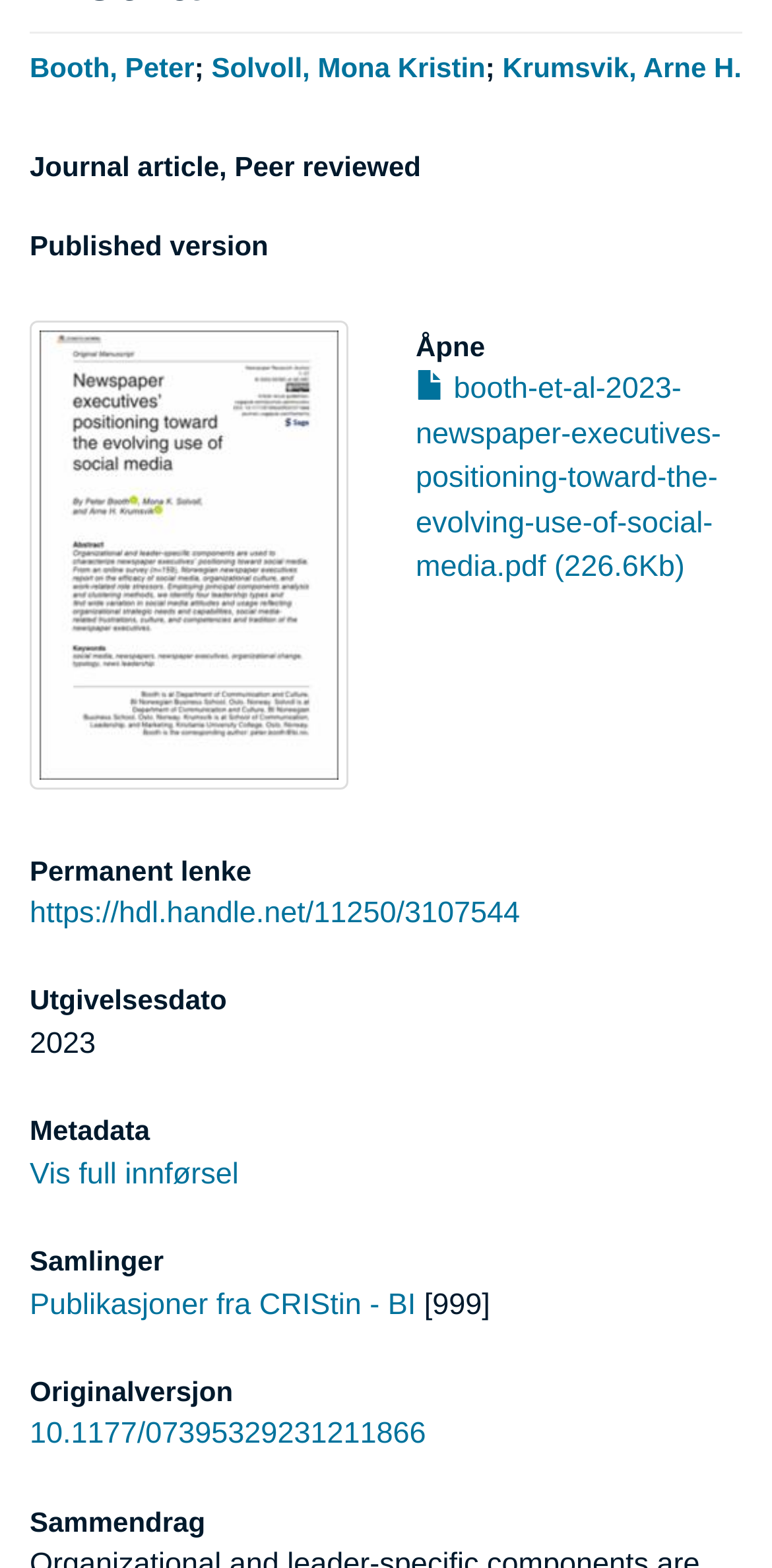Using the element description: "Booth, Peter", determine the bounding box coordinates for the specified UI element. The coordinates should be four float numbers between 0 and 1, [left, top, right, bottom].

[0.038, 0.032, 0.252, 0.052]